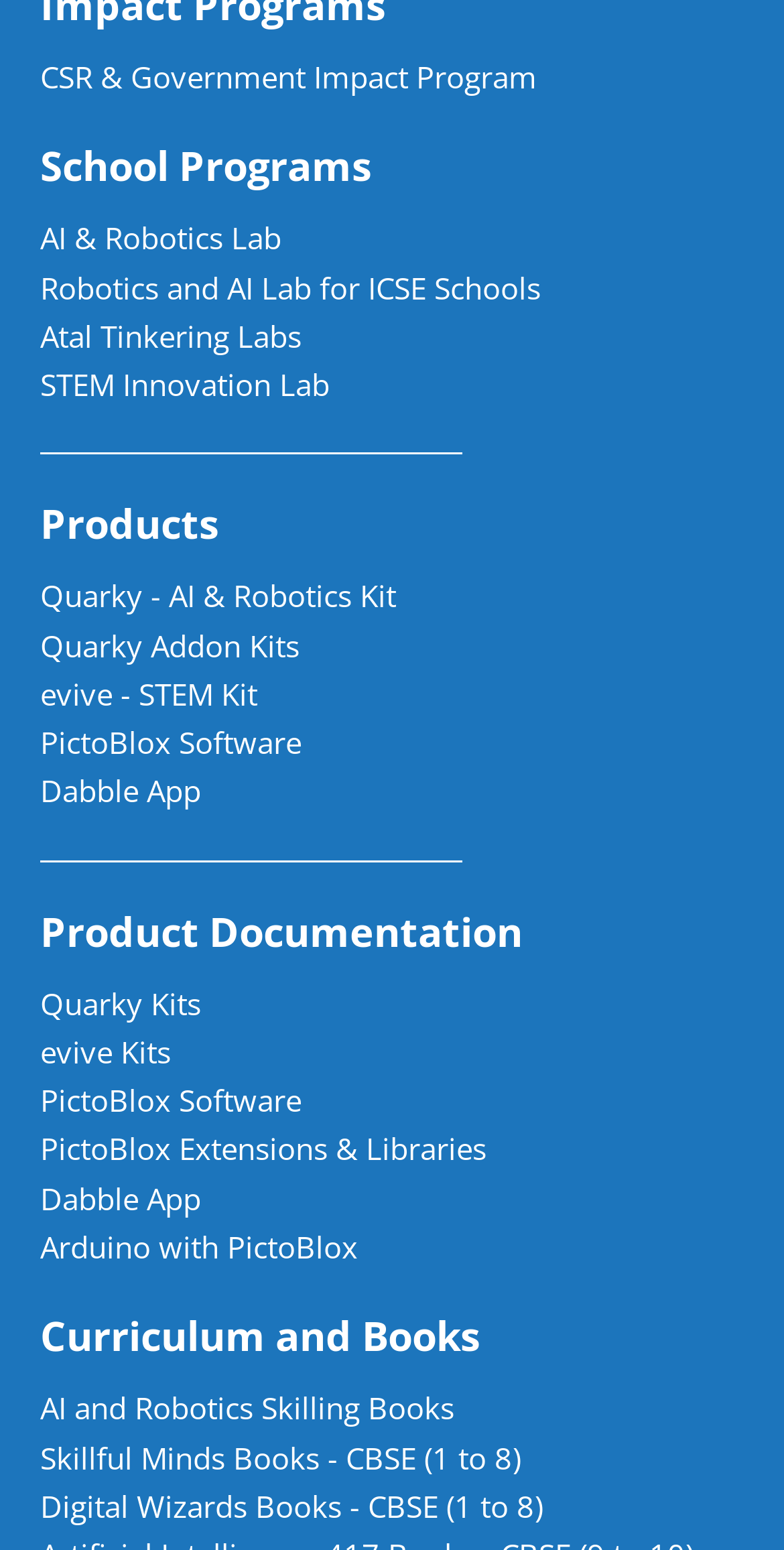Determine the bounding box for the described UI element: "evive - STEM Kit".

[0.051, 0.432, 0.949, 0.463]